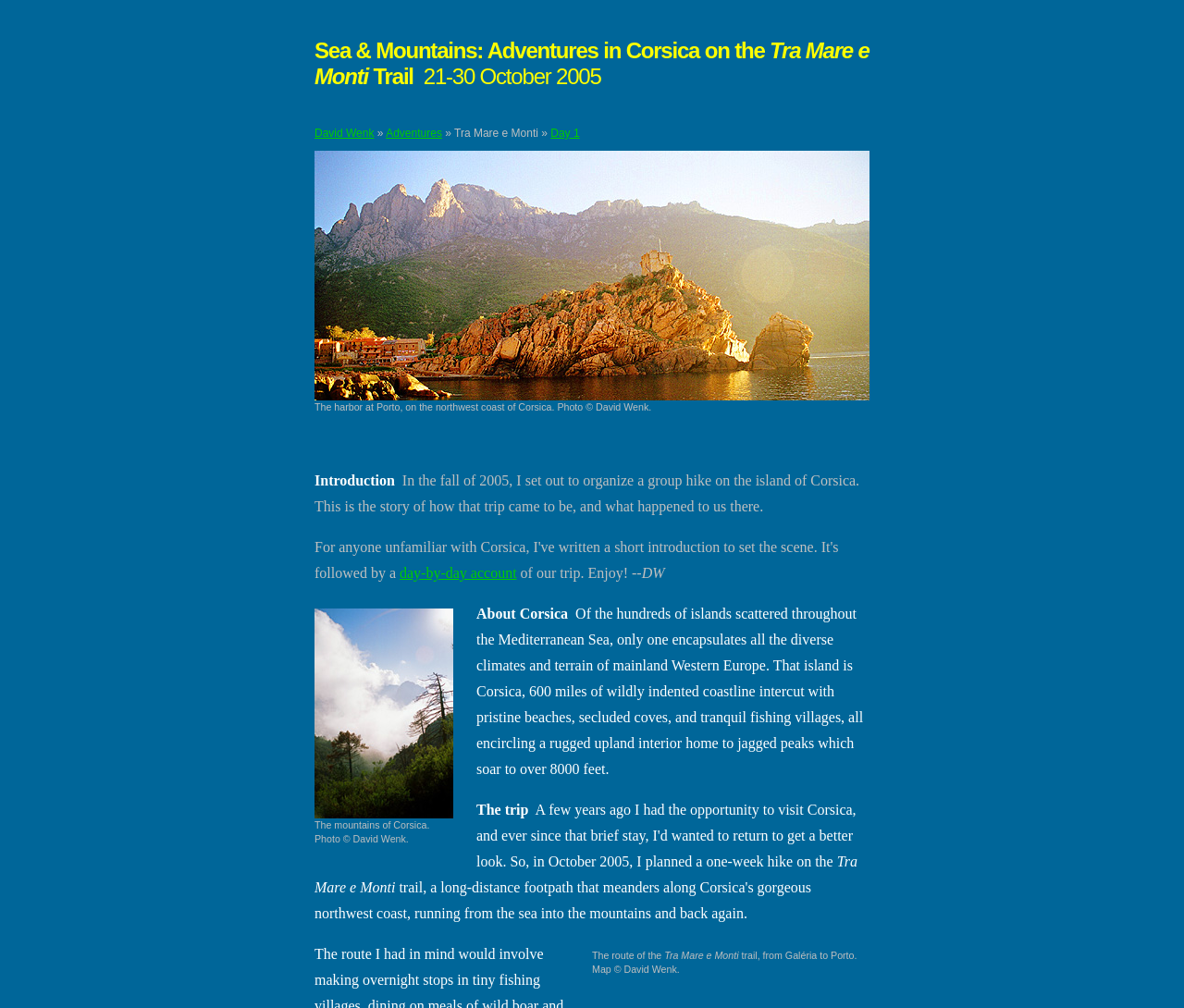Describe the webpage meticulously, covering all significant aspects.

The webpage is about David Wenk's adventure, specifically a hiking trip to Corsica, an island in the Mediterranean Sea. At the top of the page, there is a title "David Wenk » Adventures » Tra Mare e Monti" followed by a brief introduction to the trip, "Sea & Mountains: Adventures in Corsica on the Trail". Below this, there is a link to "David Wenk" and a navigation menu with links to "Adventures", "Tra Mare e Monti", and "Day 1".

On the left side of the page, there is a large image with a photo caption, showing the harbor at Porto, on the northwest coast of Corsica. Below the image, there is a brief description of the photo.

The main content of the page is divided into sections. The first section is an introduction to the trip, where David Wenk explains how he organized a group hike on the island of Corsica. This section is followed by a link to a day-by-day account of the trip.

Further down the page, there is a section about Corsica, describing its diverse climates and terrain. This section is accompanied by a photo of the mountains of Corsica.

The page also includes a section about the trip, titled "Tra Mare e Monti", which appears to be the name of the trail. This section includes a map of the trail route, from Galéria to Porto, with a copyright notice indicating that the map was created by David Wenk.

Throughout the page, there are several static text elements with non-descriptive content, such as "\xa0" and "\xa0\xa0", which appear to be spacing or formatting elements.